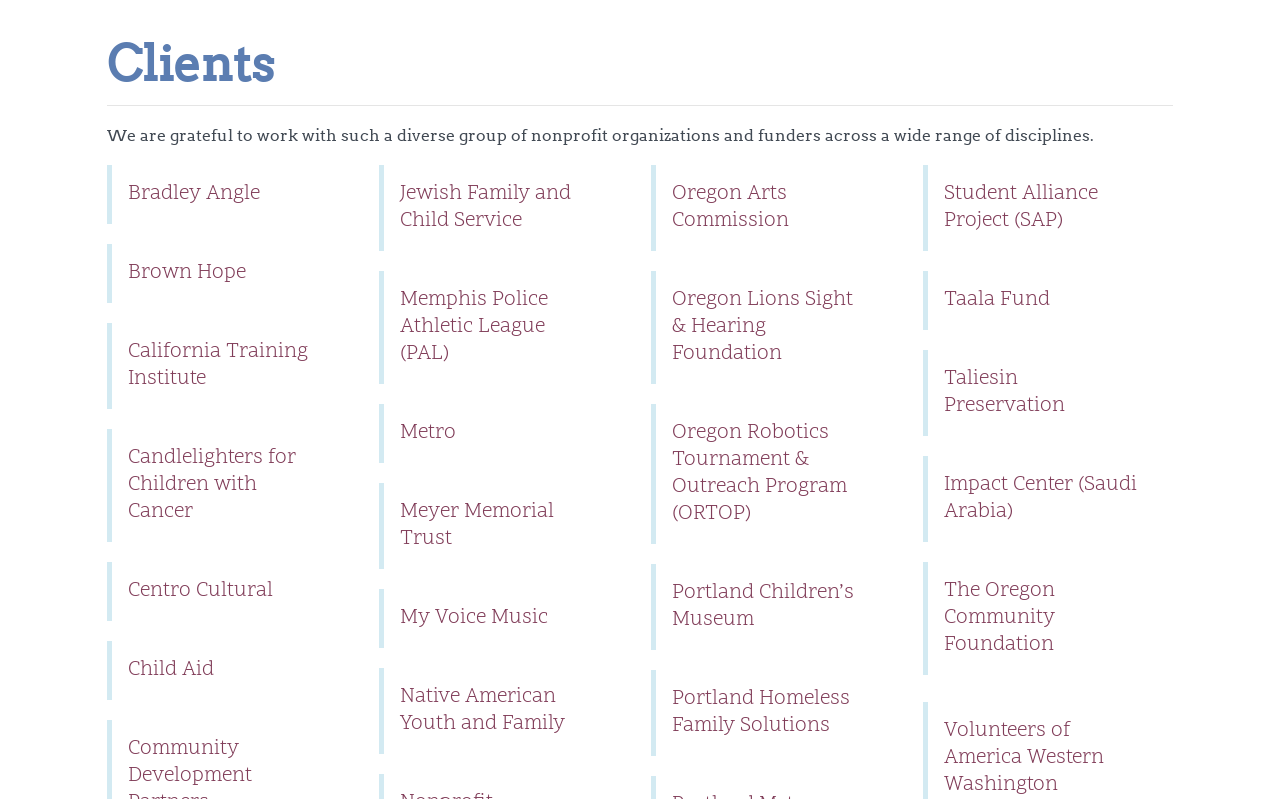Identify the bounding box coordinates for the element you need to click to achieve the following task: "visit Bradley Angle". Provide the bounding box coordinates as four float numbers between 0 and 1, in the form [left, top, right, bottom].

[0.083, 0.207, 0.279, 0.28]